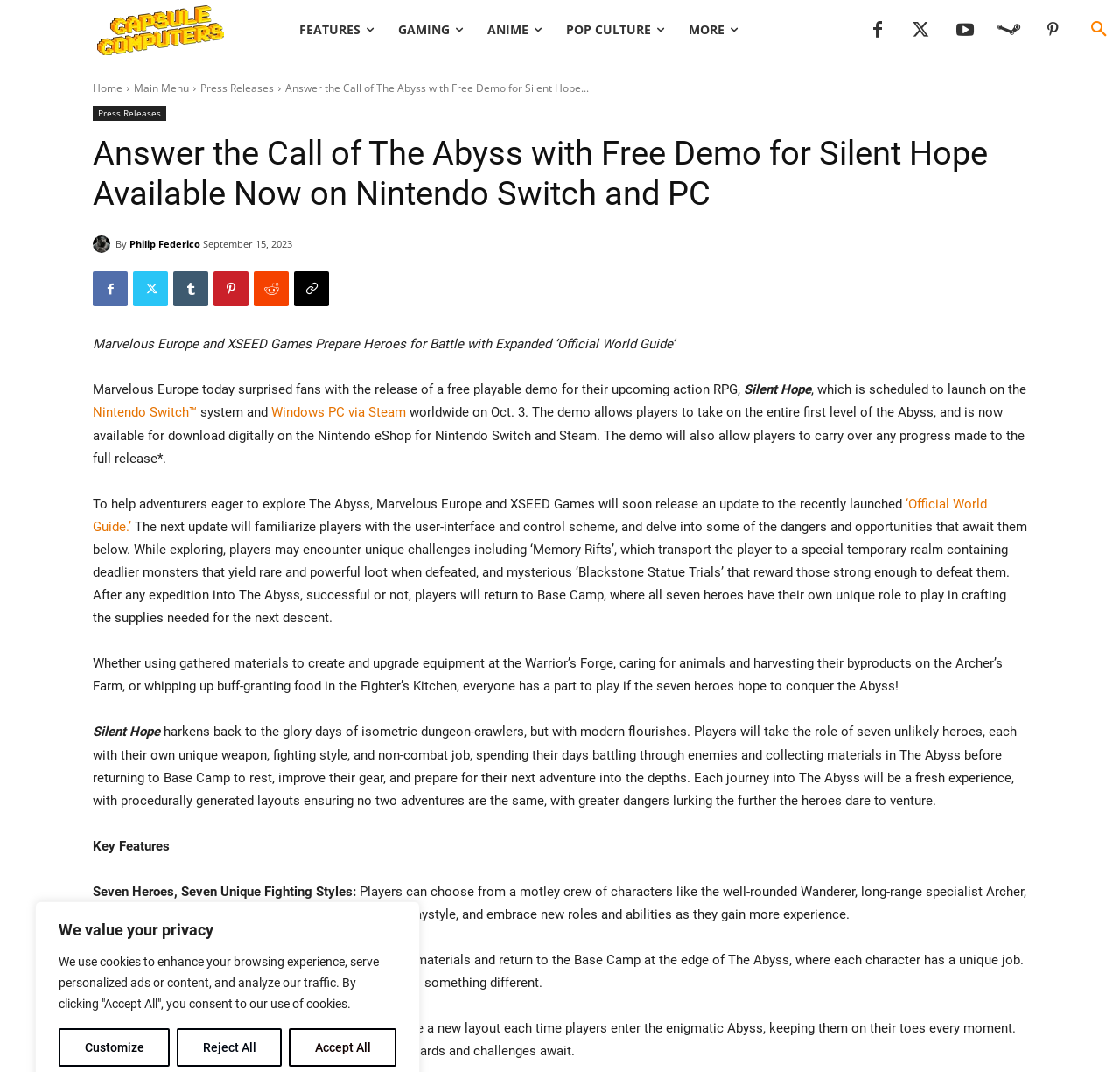Find the bounding box coordinates of the element to click in order to complete the given instruction: "Visit Capsule Computers."

[0.087, 0.004, 0.2, 0.053]